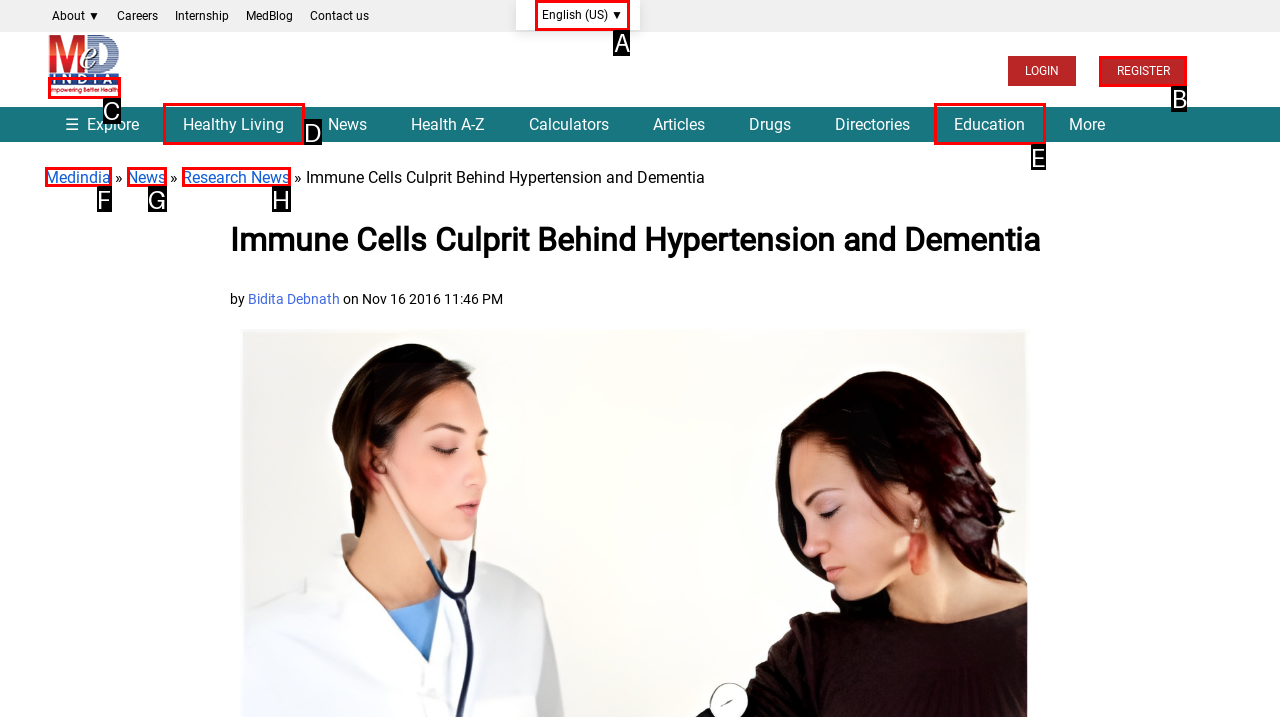Identify the letter of the UI element you should interact with to perform the task: Enter your comment in the text box
Reply with the appropriate letter of the option.

None